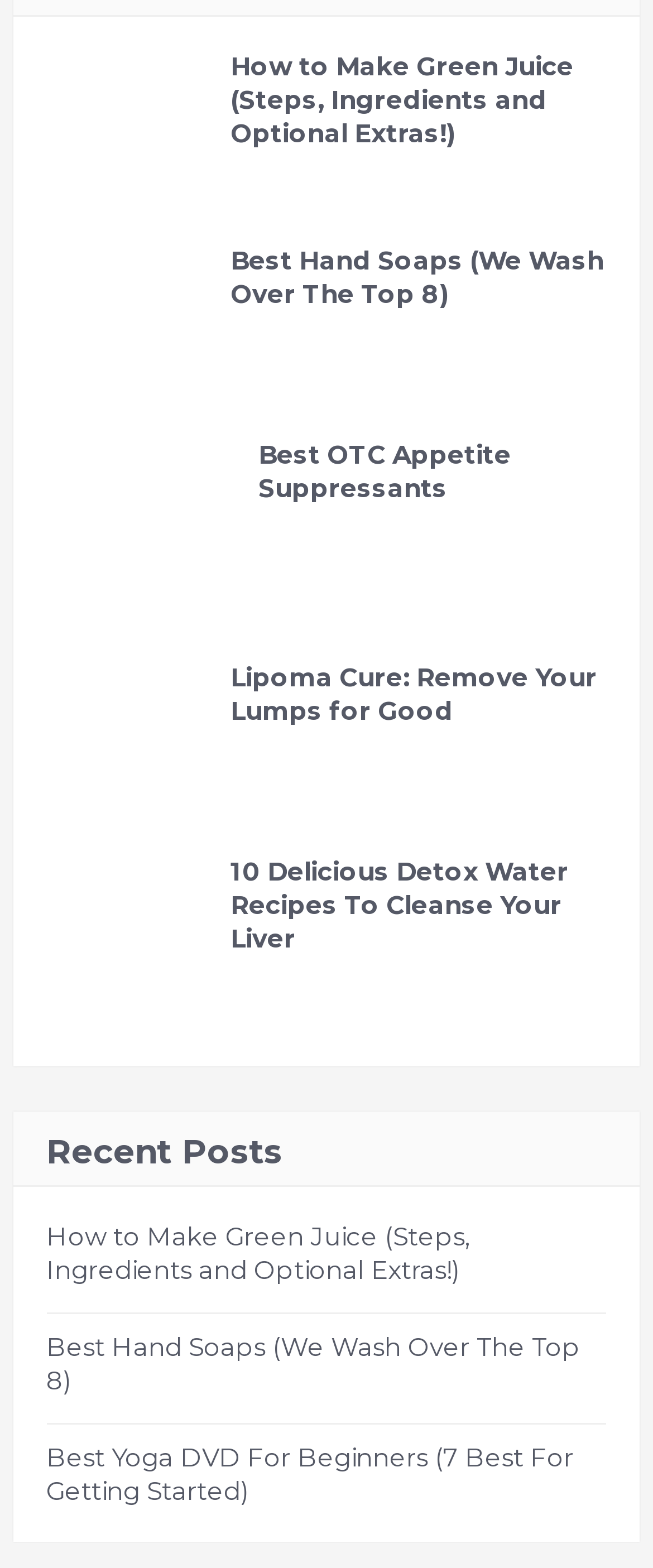Determine the coordinates of the bounding box for the clickable area needed to execute this instruction: "Check out the detox water recipes".

[0.353, 0.545, 0.929, 0.65]